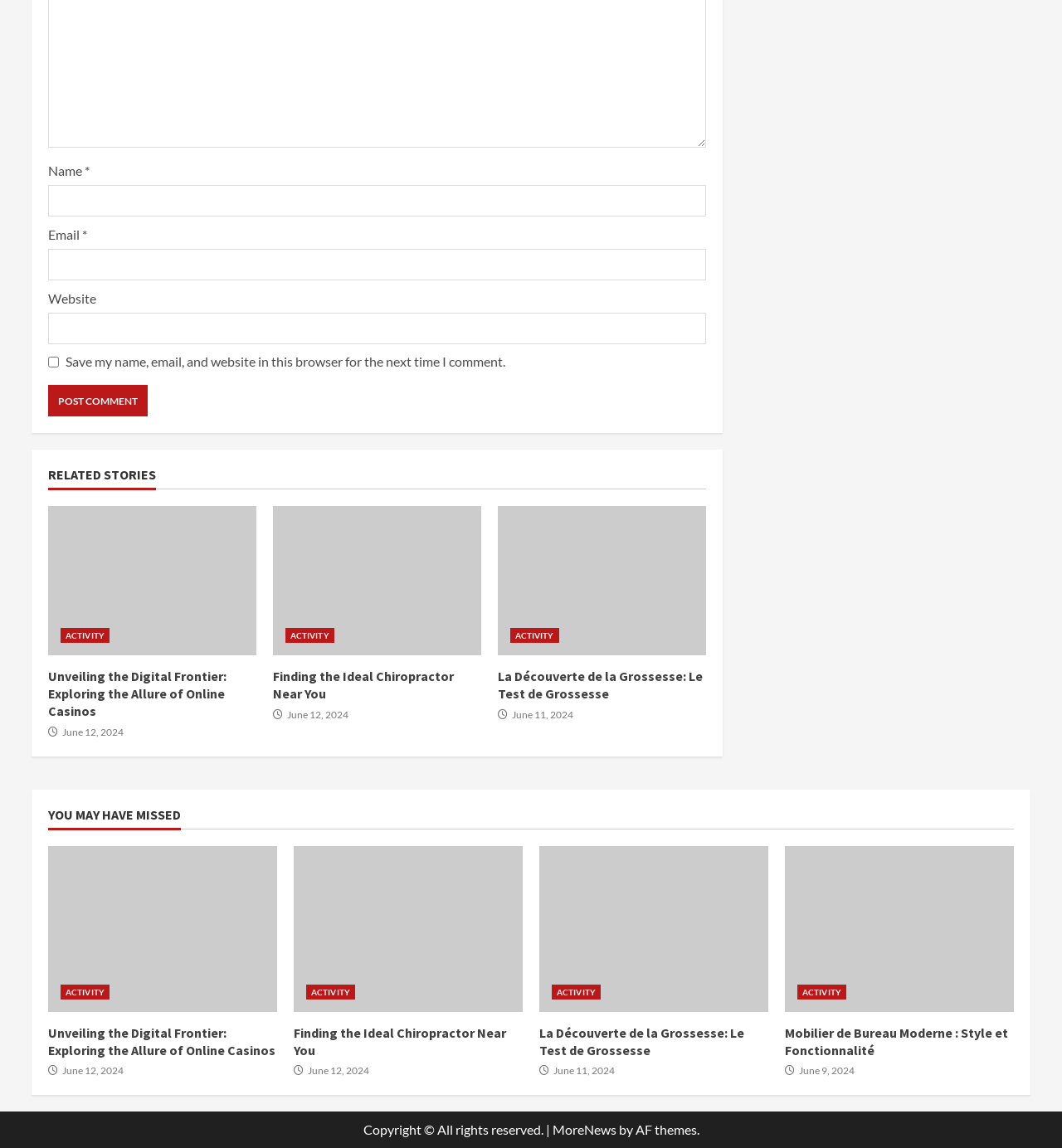Please find the bounding box coordinates of the element that you should click to achieve the following instruction: "Read 'Unveiling the Digital Frontier: Exploring the Allure of Online Casinos'". The coordinates should be presented as four float numbers between 0 and 1: [left, top, right, bottom].

[0.045, 0.441, 0.241, 0.571]